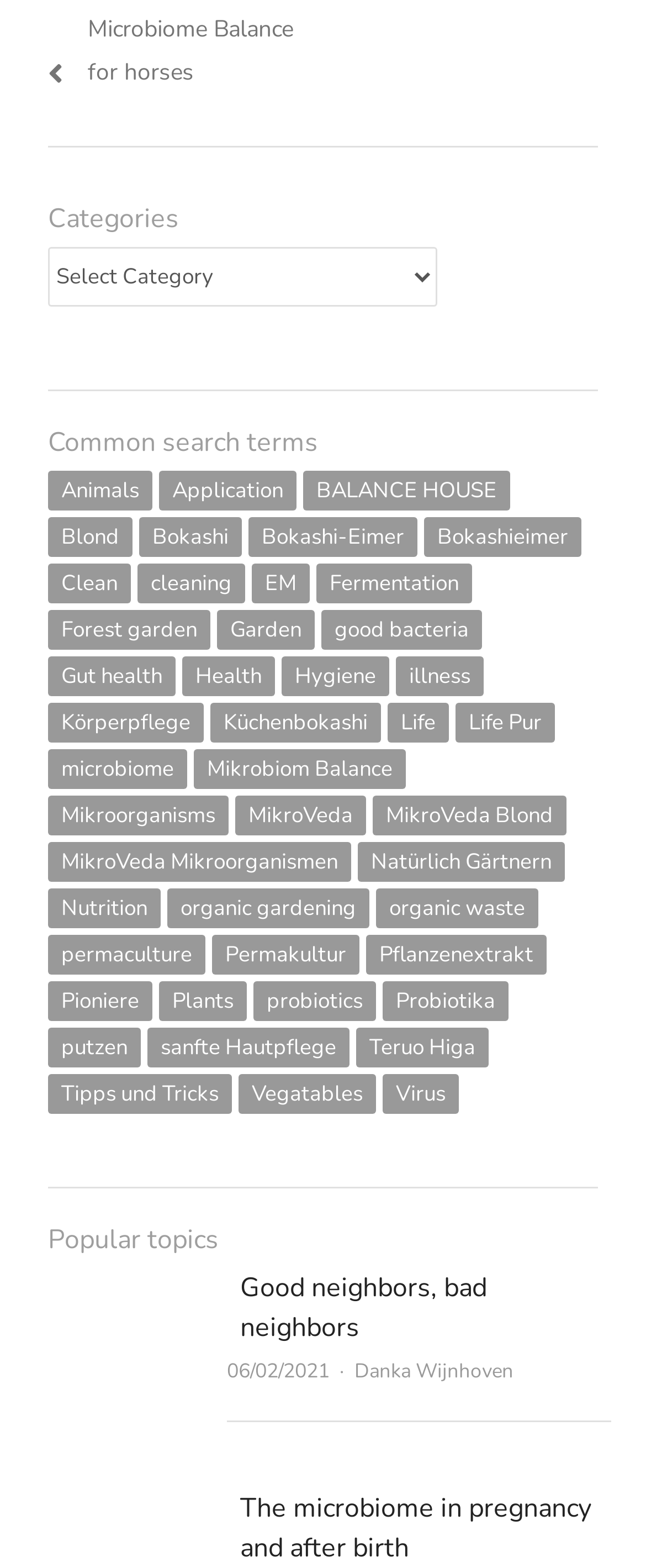Can you find the bounding box coordinates for the element to click on to achieve the instruction: "Read the article 'Good neighbors, bad neighbors'"?

[0.372, 0.81, 0.754, 0.858]